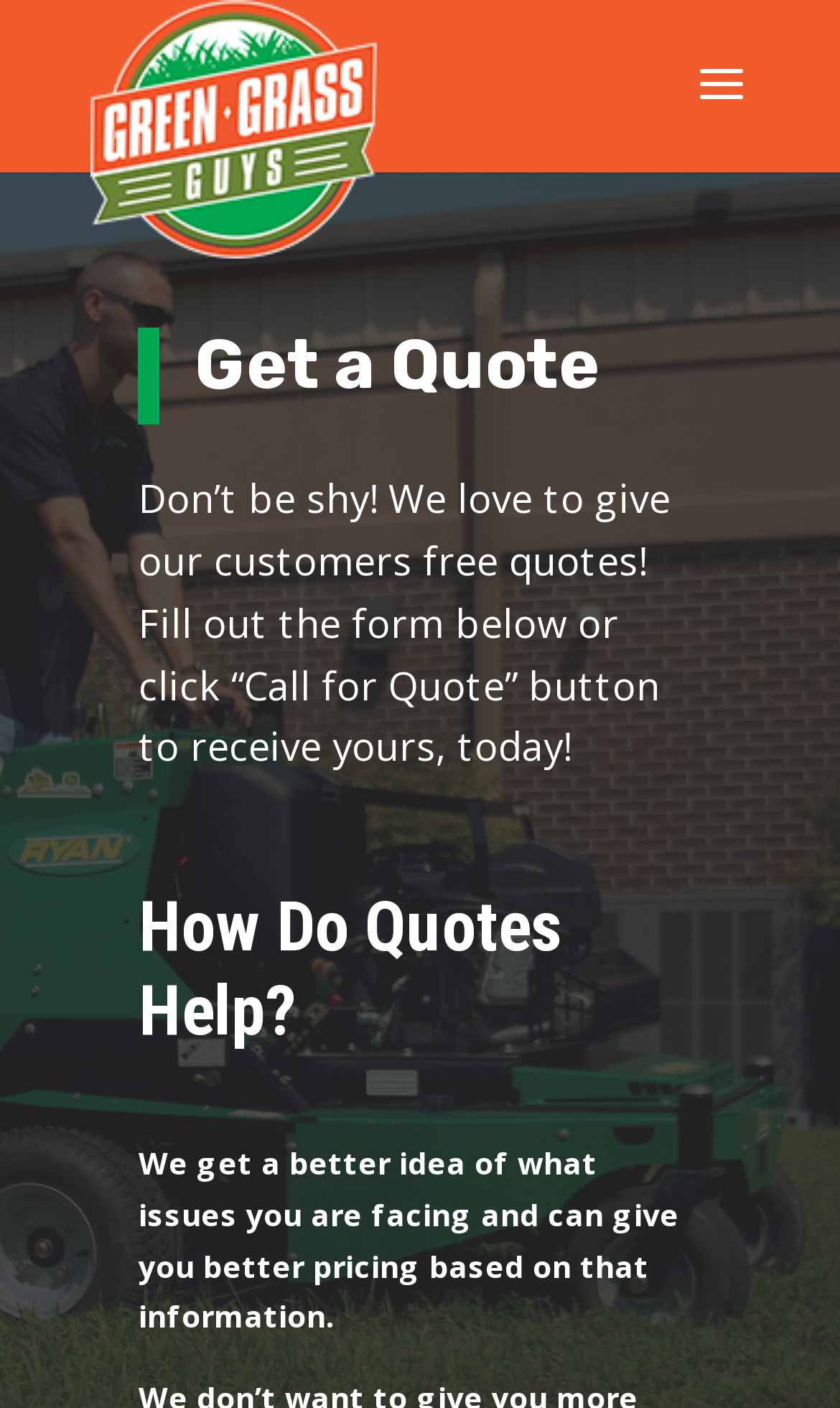Give a short answer to this question using one word or a phrase:
What is the tone of the webpage?

Friendly